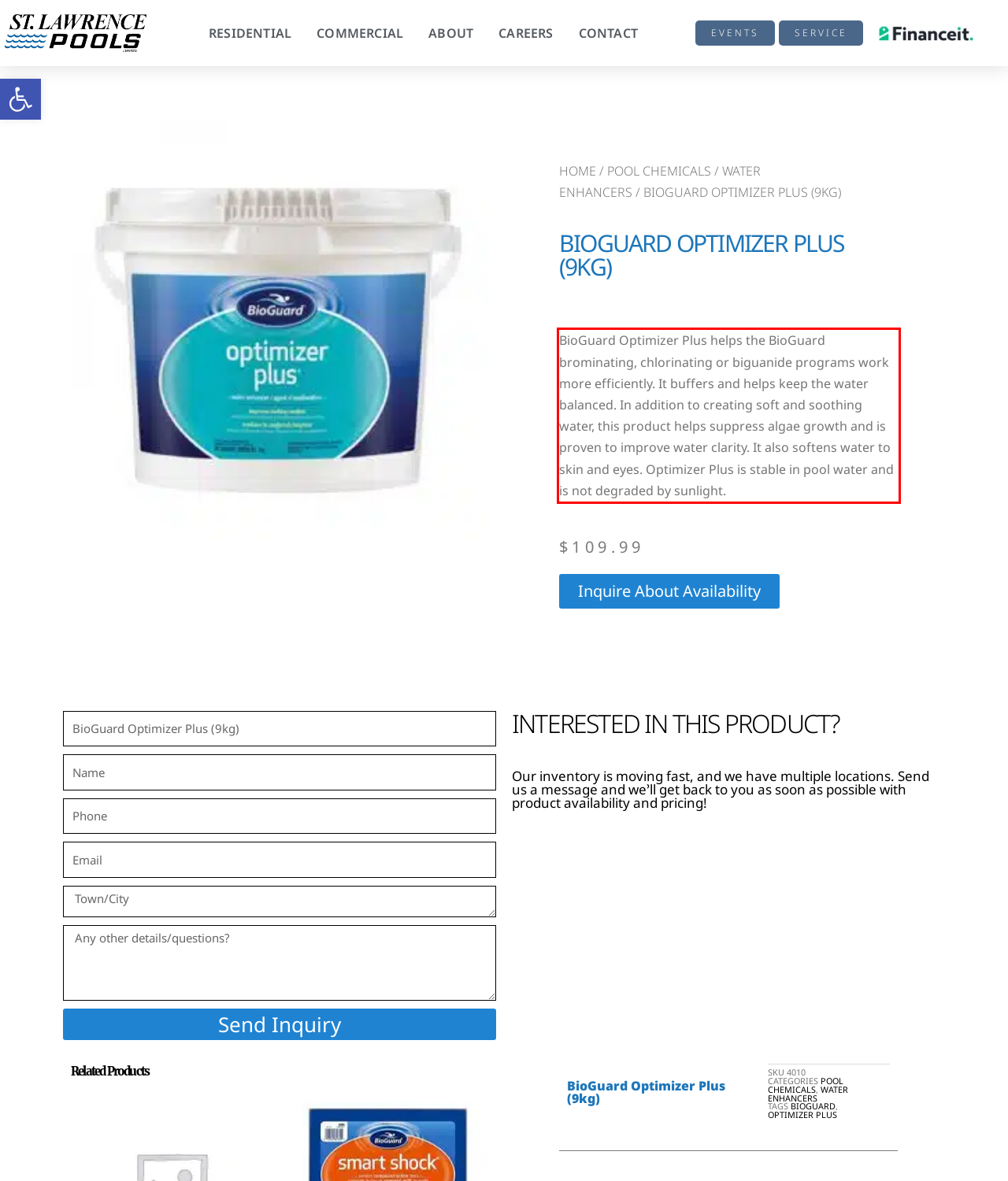Within the screenshot of the webpage, there is a red rectangle. Please recognize and generate the text content inside this red bounding box.

BioGuard Optimizer Plus helps the BioGuard brominating, chlorinating or biguanide programs work more efficiently. It buffers and helps keep the water balanced. In addition to creating soft and soothing water, this product helps suppress algae growth and is proven to improve water clarity. It also softens water to skin and eyes. Optimizer Plus is stable in pool water and is not degraded by sunlight.